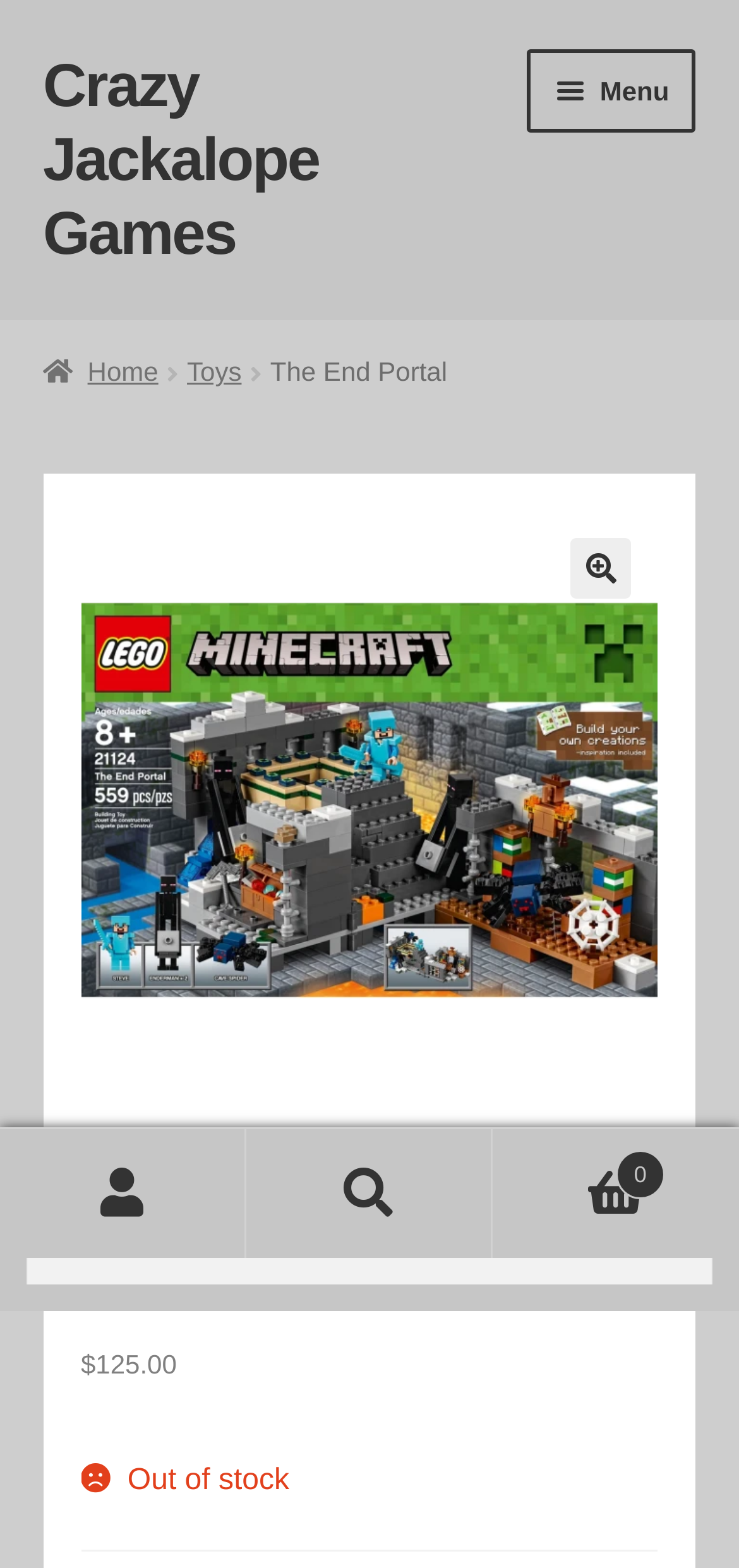Please study the image and answer the question comprehensively:
What is the status of the product?

I looked for elements that indicate the product's status and found a StaticText element with ID 329, which has the text 'Out of stock'. This suggests that the product is currently unavailable.